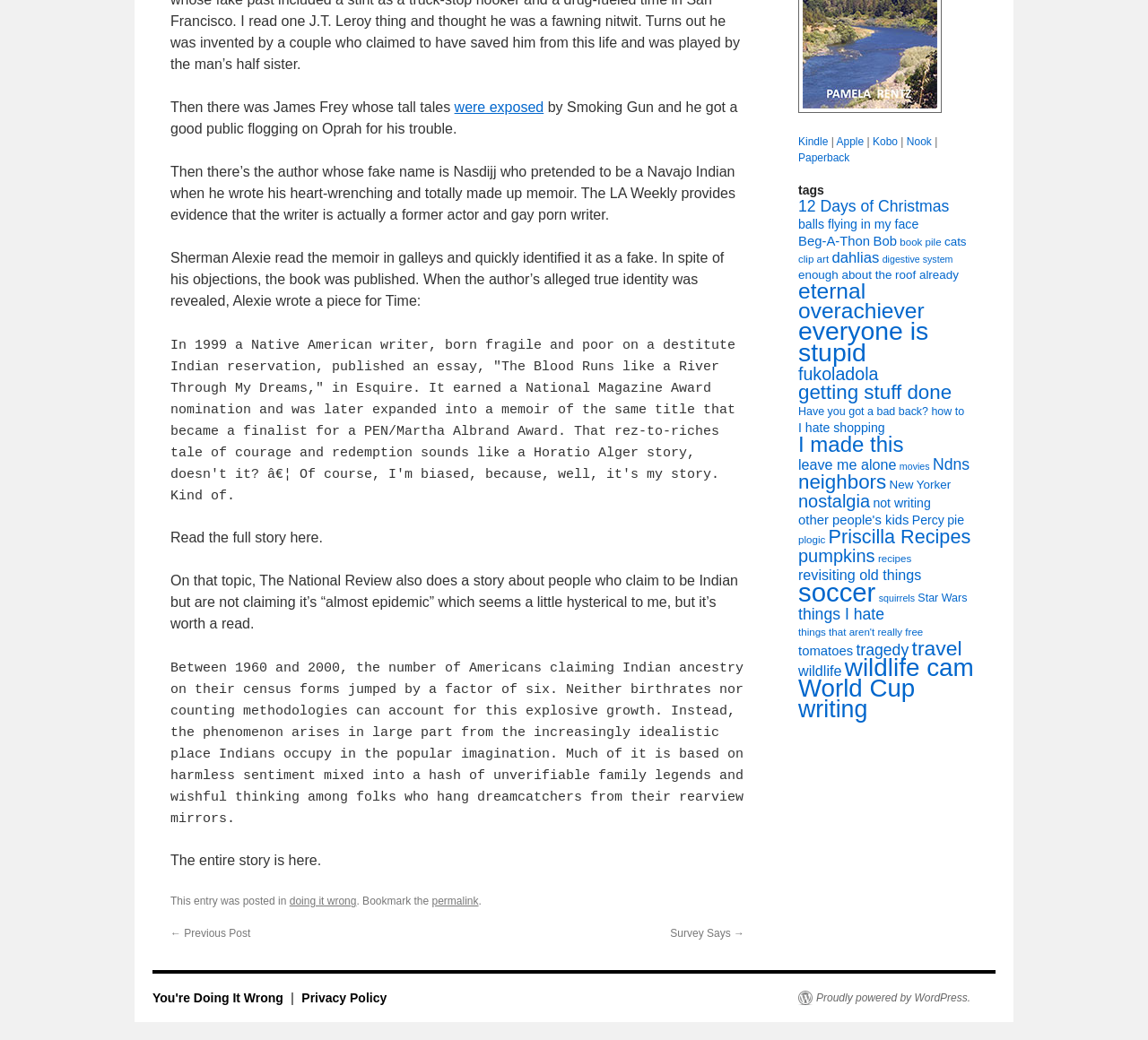Predict the bounding box of the UI element that fits this description: "revisiting old things".

[0.695, 0.545, 0.803, 0.56]